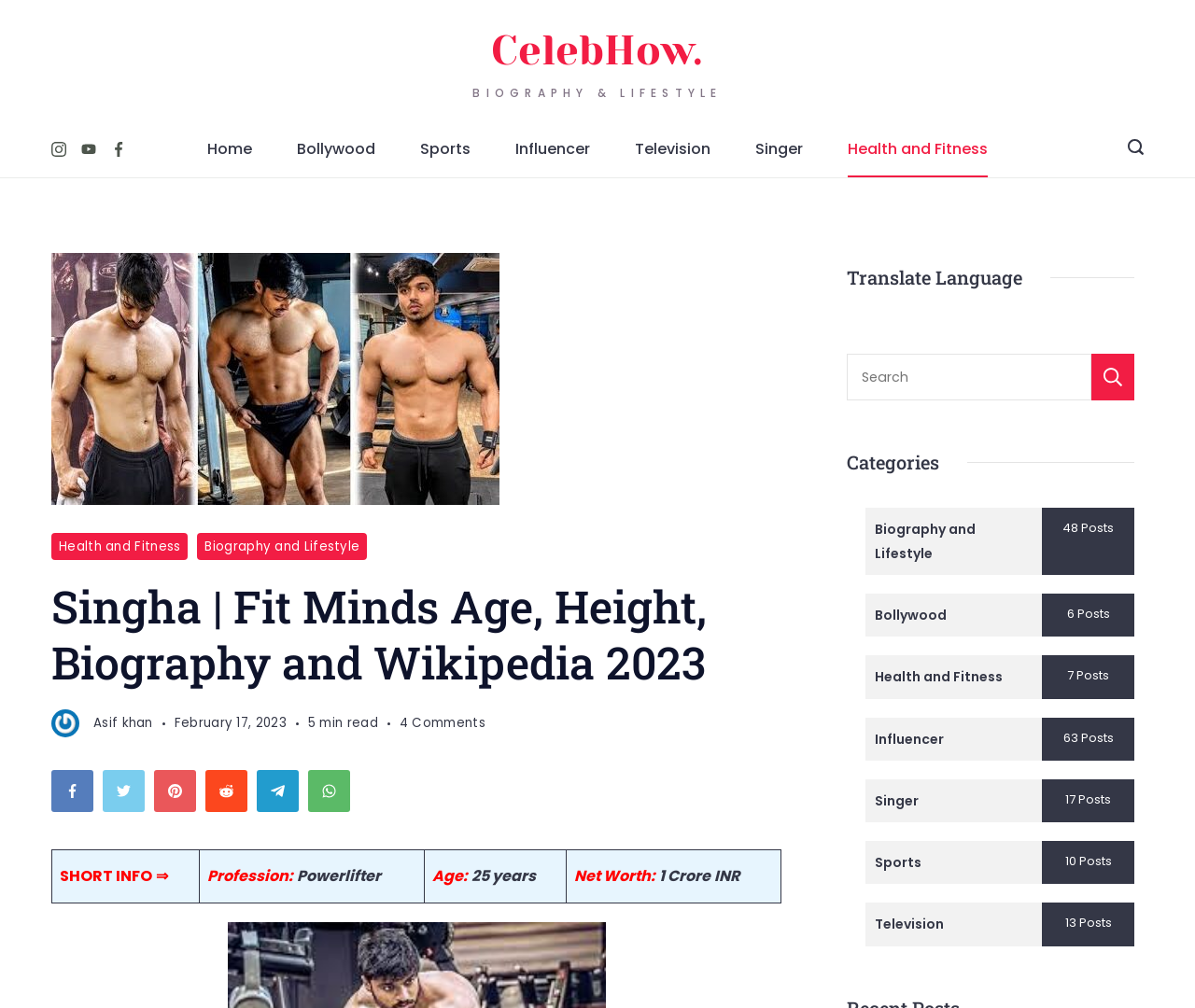Please extract and provide the main headline of the webpage.

Singha | Fit Minds Age, Height, Biography and Wikipedia 2023